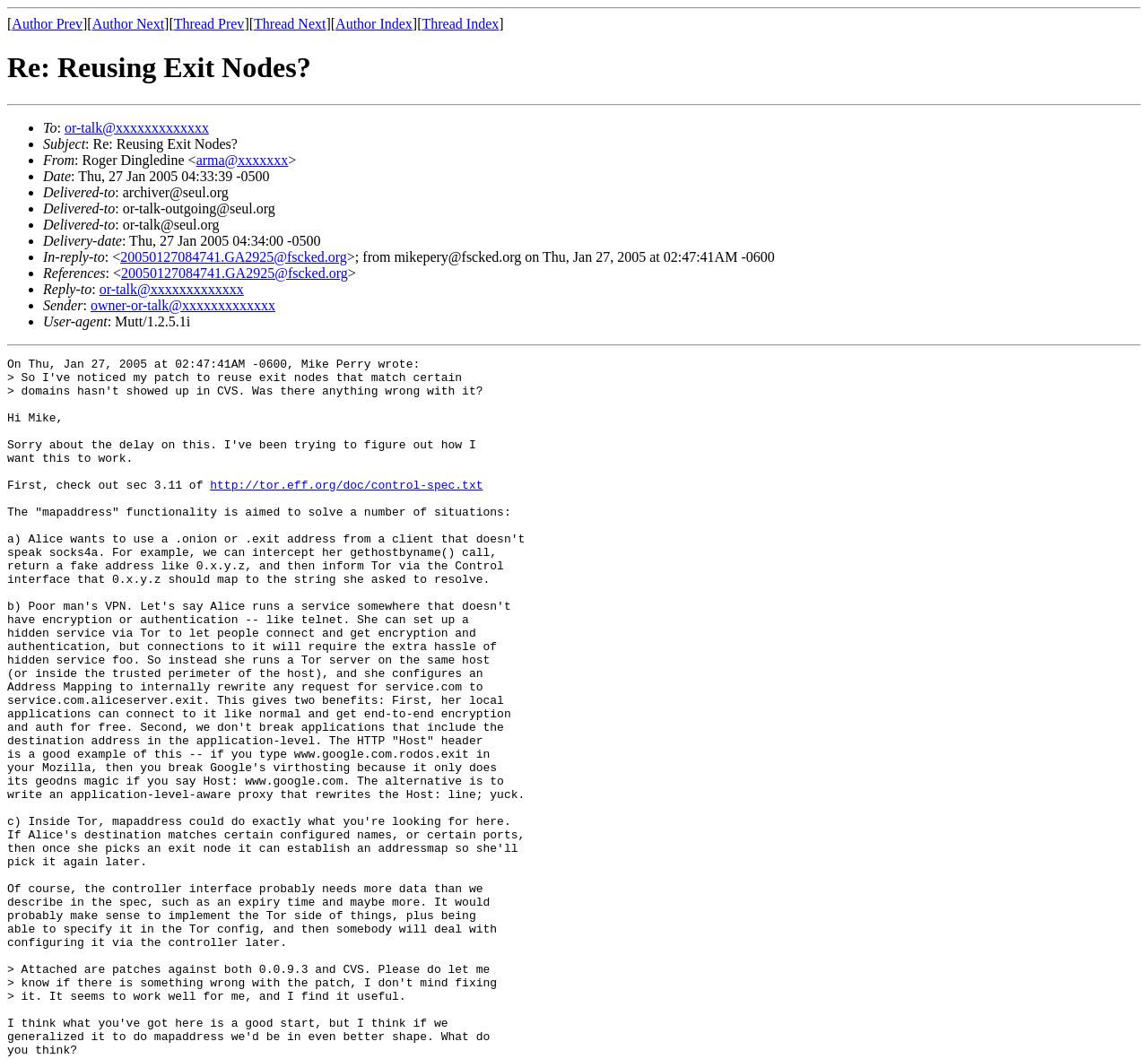Please determine the bounding box coordinates for the element with the description: "Table of Contents".

None